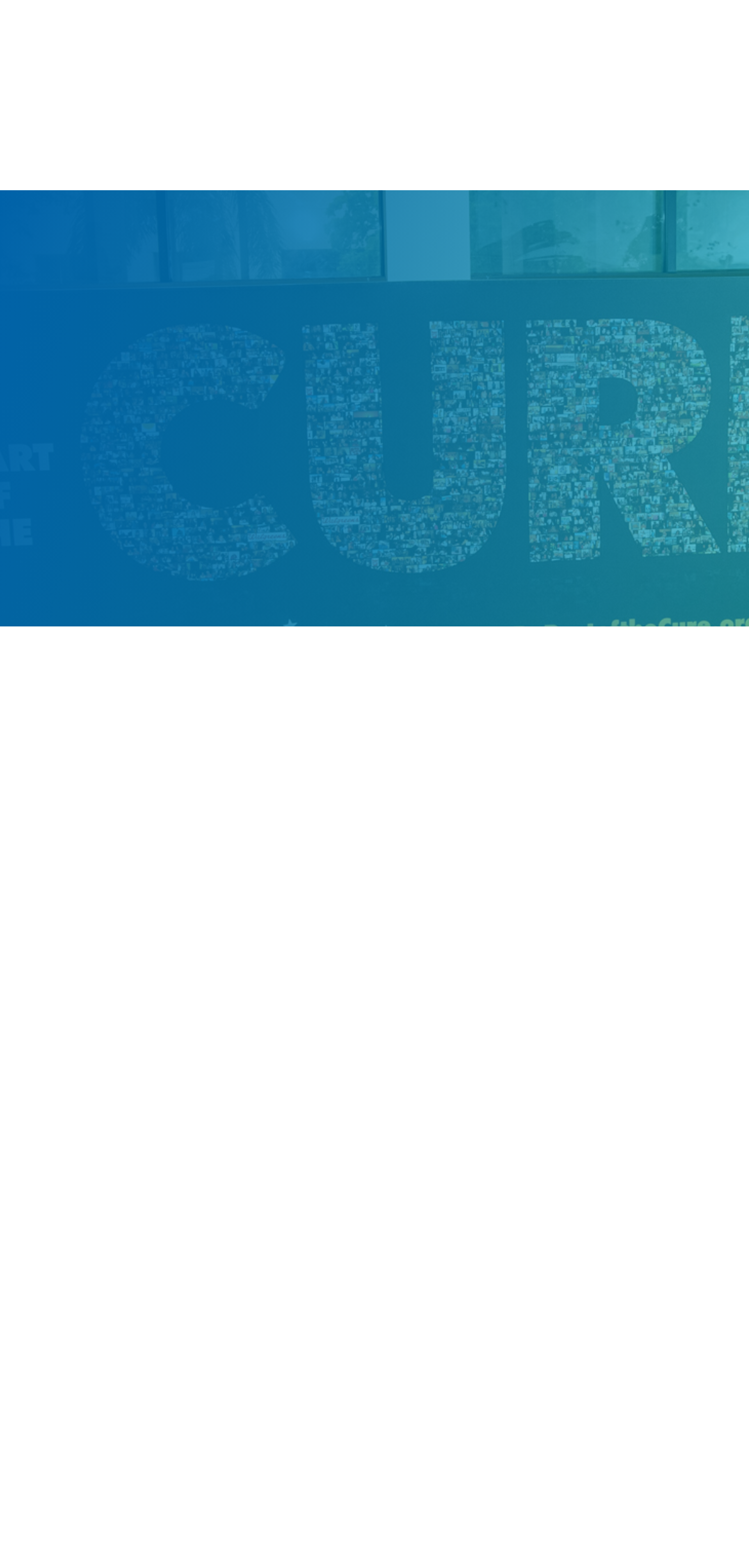What is the name of the organization?
Provide an in-depth and detailed explanation in response to the question.

Based on the webpage, I can see a static text element 'National Board' which suggests that the organization's name is National Board.